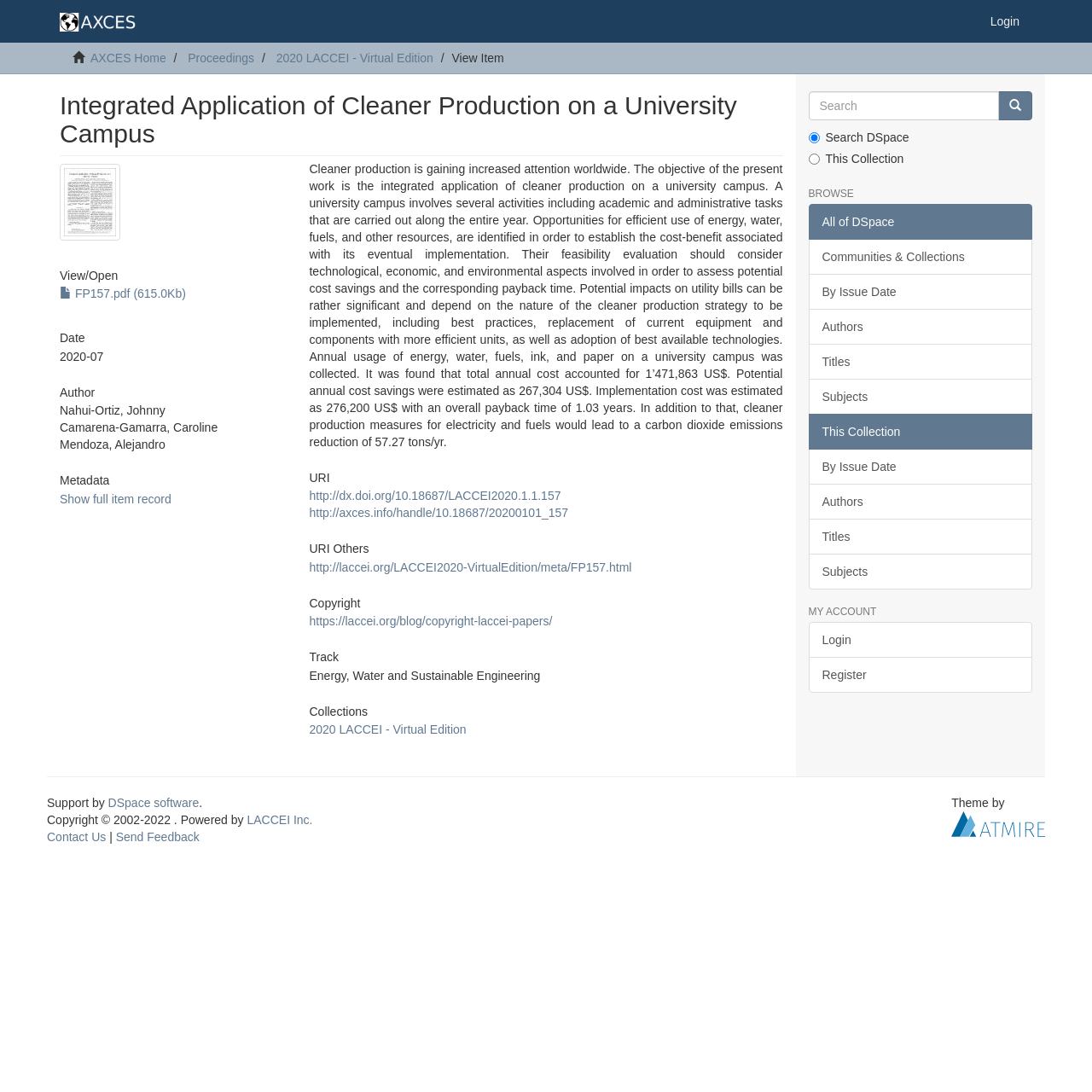Please identify the bounding box coordinates of the element that needs to be clicked to perform the following instruction: "View the item".

[0.414, 0.047, 0.462, 0.059]